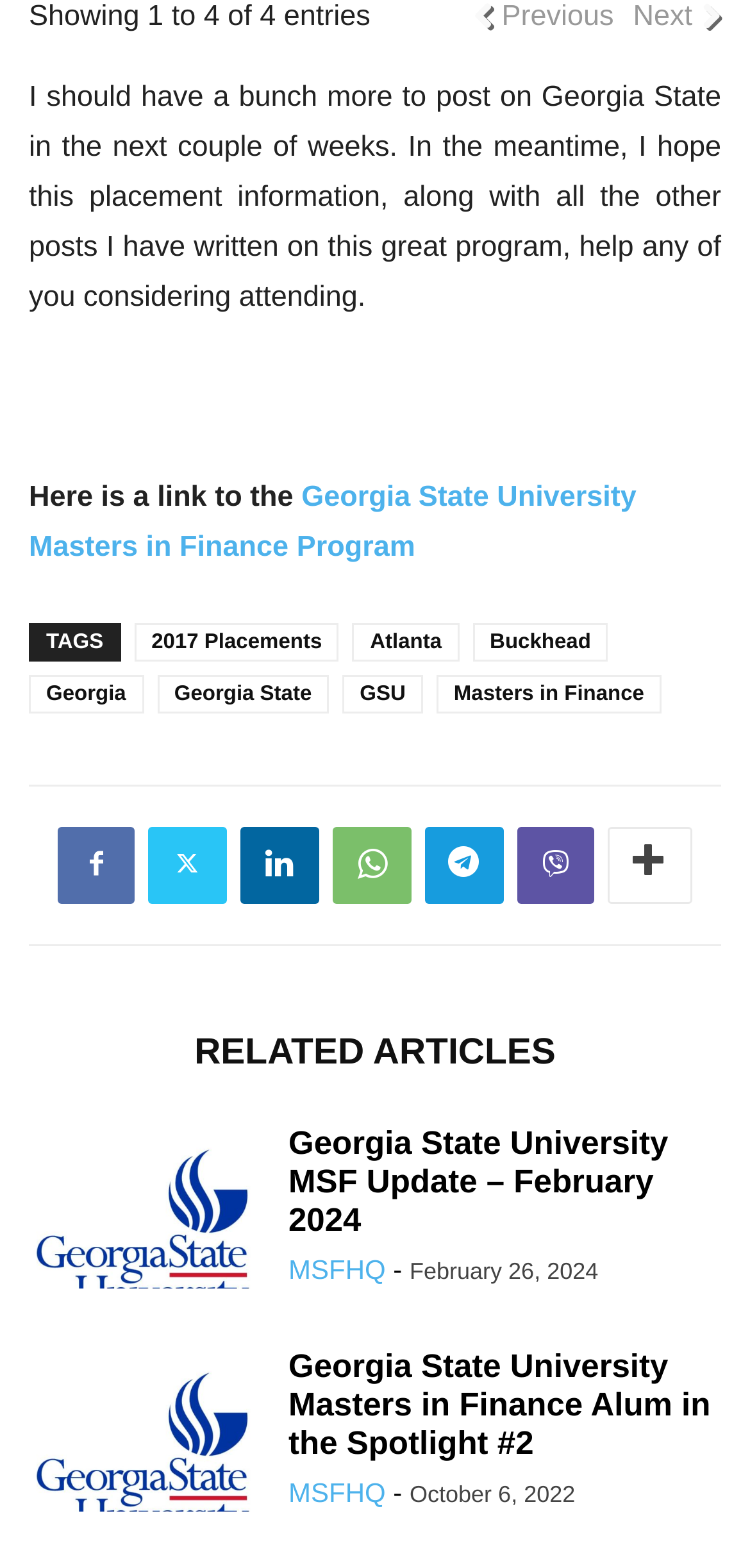What is the purpose of the links in the footer?
Could you answer the question in a detailed manner, providing as much information as possible?

The links in the footer, such as '2017 Placements', 'Atlanta', and 'Georgia', are likely tags or categories that help users navigate to related content on the webpage.